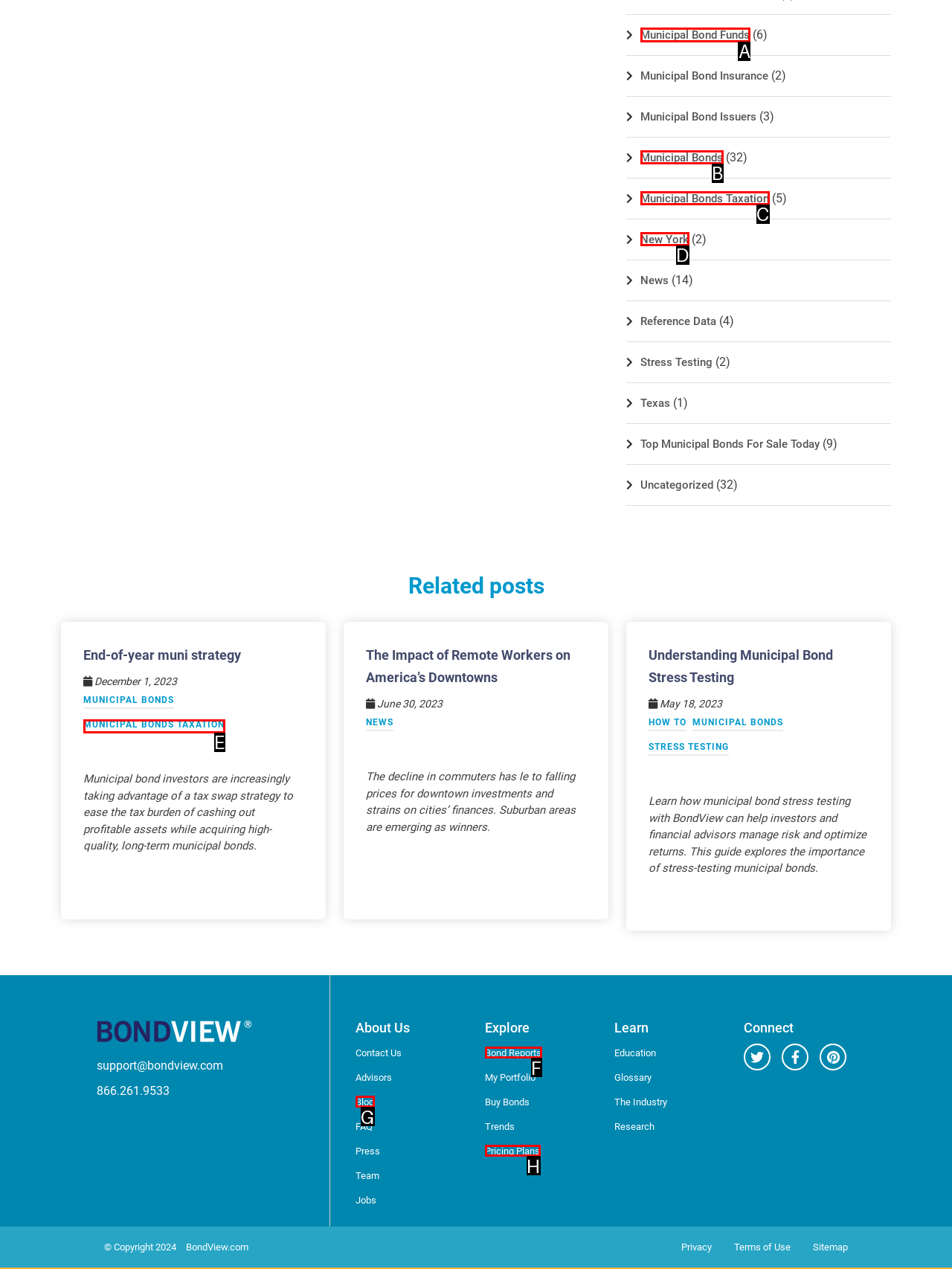Determine which option should be clicked to carry out this task: Click on Municipal Bond Funds
State the letter of the correct choice from the provided options.

A